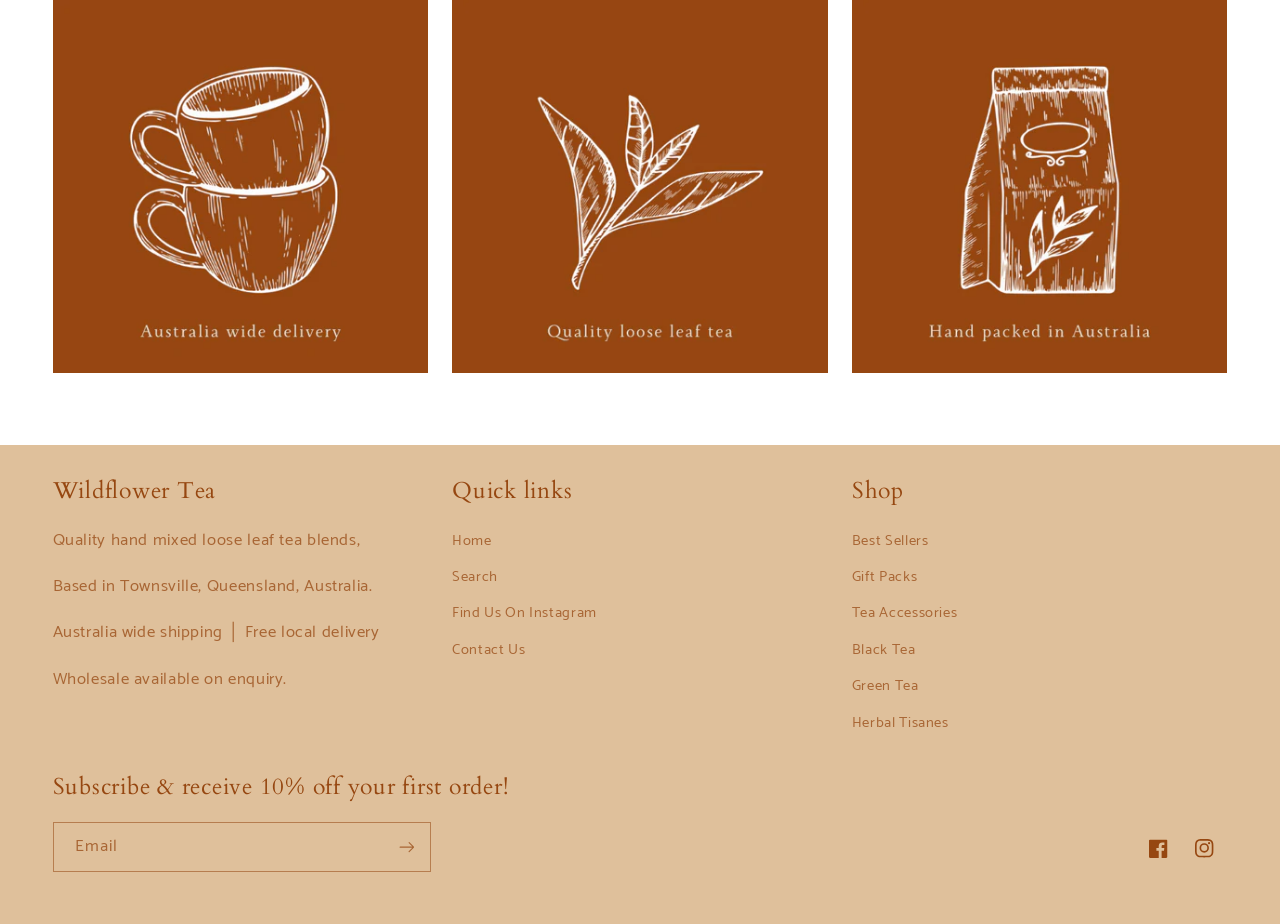Identify the bounding box for the described UI element: "parent_node: Email aria-label="Subscribe" name="commit"".

[0.299, 0.89, 0.336, 0.943]